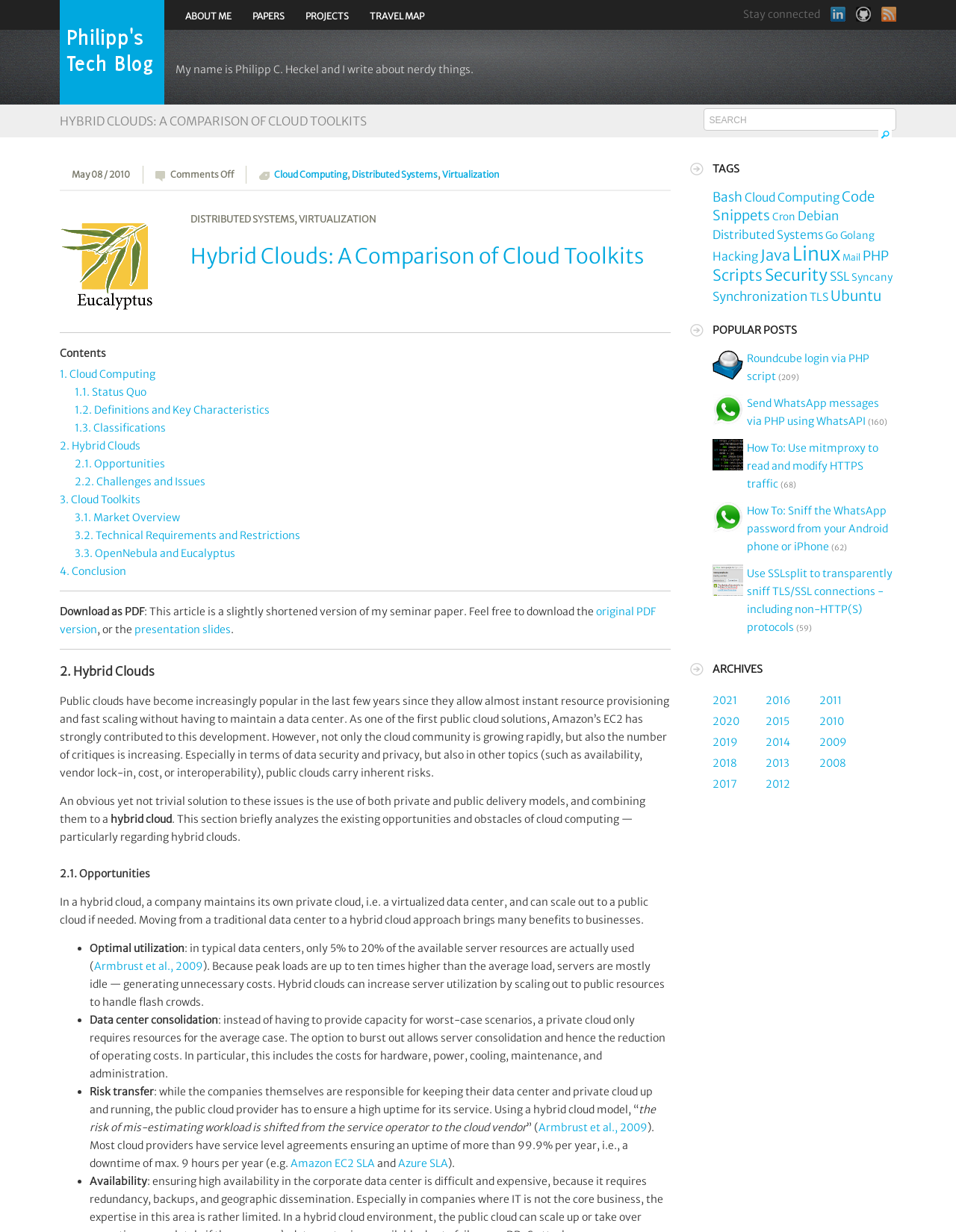Please identify the bounding box coordinates for the region that you need to click to follow this instruction: "Search for something".

[0.736, 0.088, 0.938, 0.106]